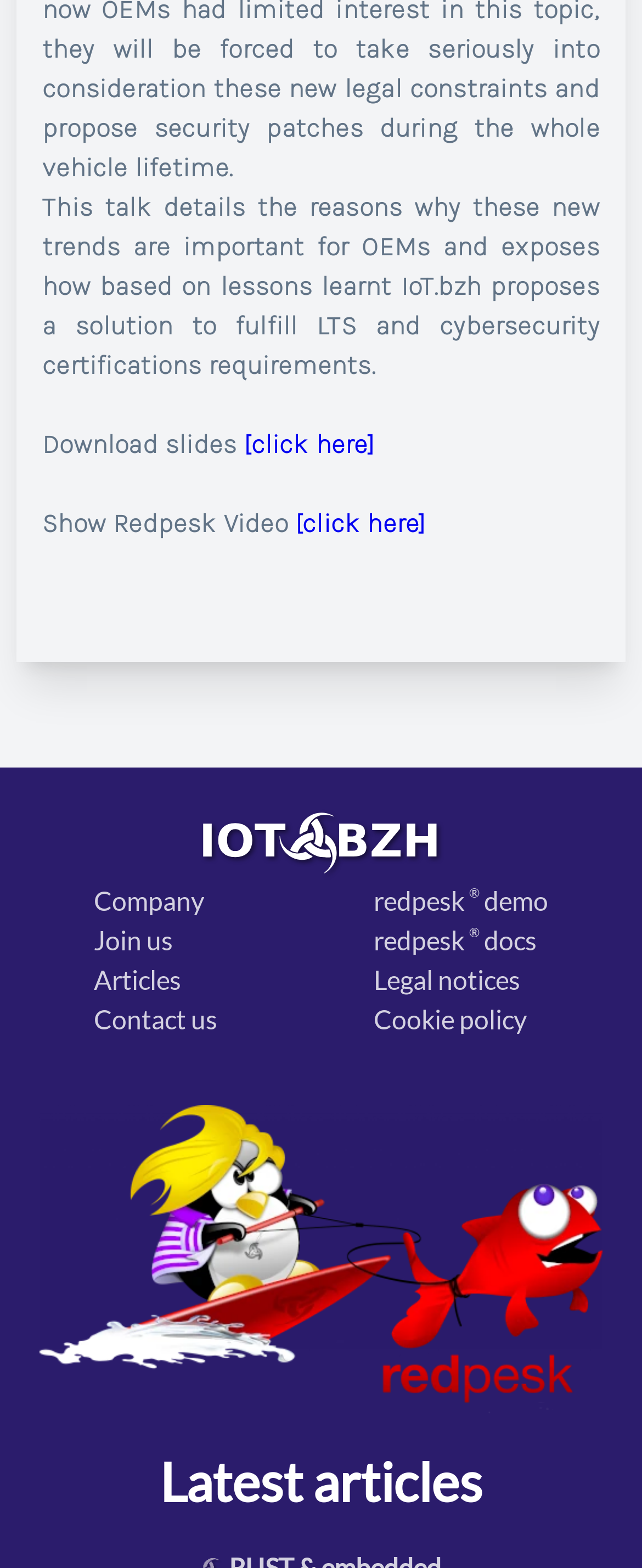Please identify the bounding box coordinates of the clickable element to fulfill the following instruction: "Click here to watch Redpesk Video". The coordinates should be four float numbers between 0 and 1, i.e., [left, top, right, bottom].

[0.46, 0.324, 0.665, 0.343]